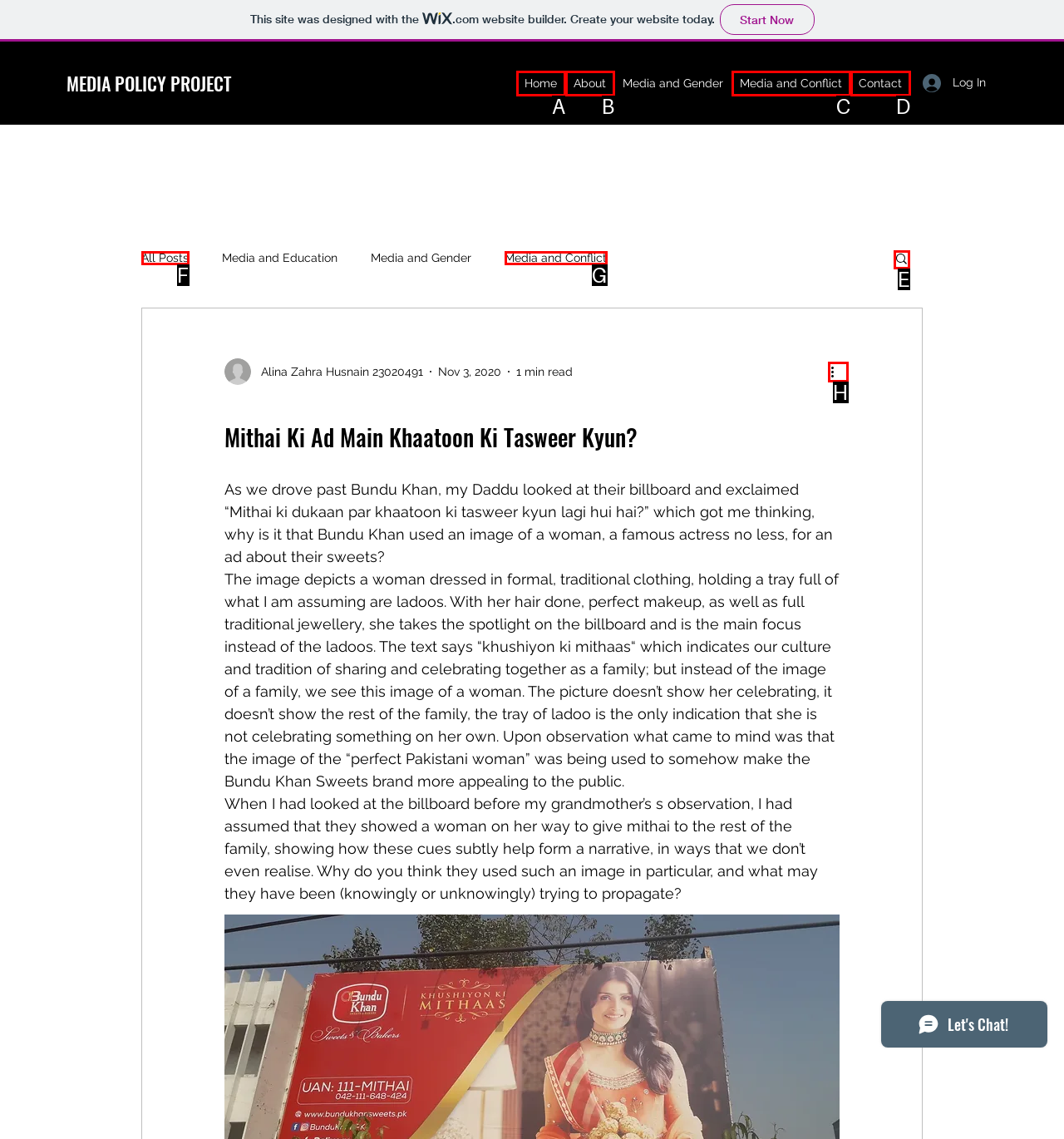Determine the letter of the UI element that you need to click to perform the task: Click the 'Facebook' social media link.
Provide your answer with the appropriate option's letter.

None